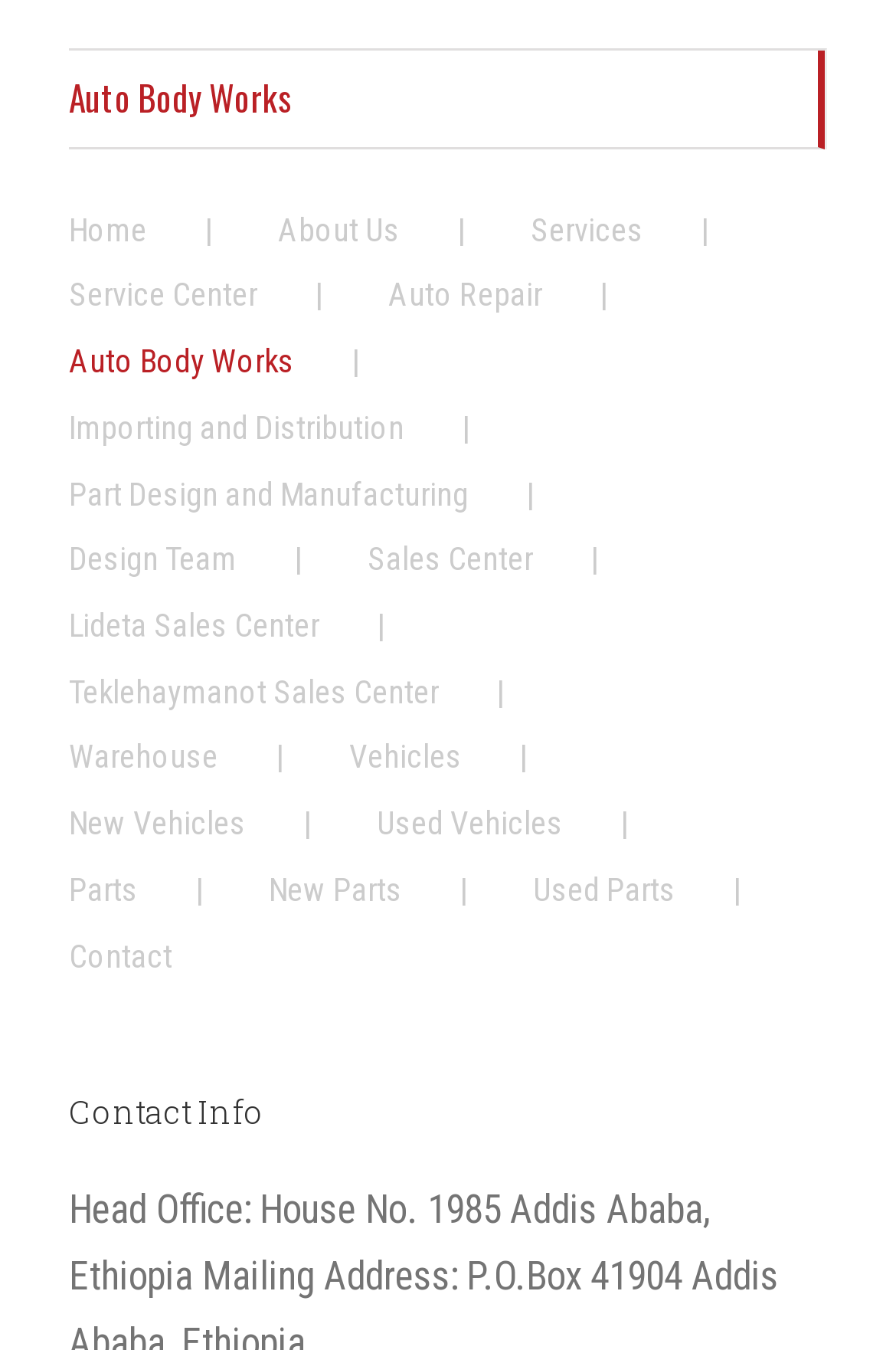Analyze the image and deliver a detailed answer to the question: What is the name of the company?

The name of the company can be found in the top-left corner of the webpage, where it says 'Auto Body Works' in a link format.